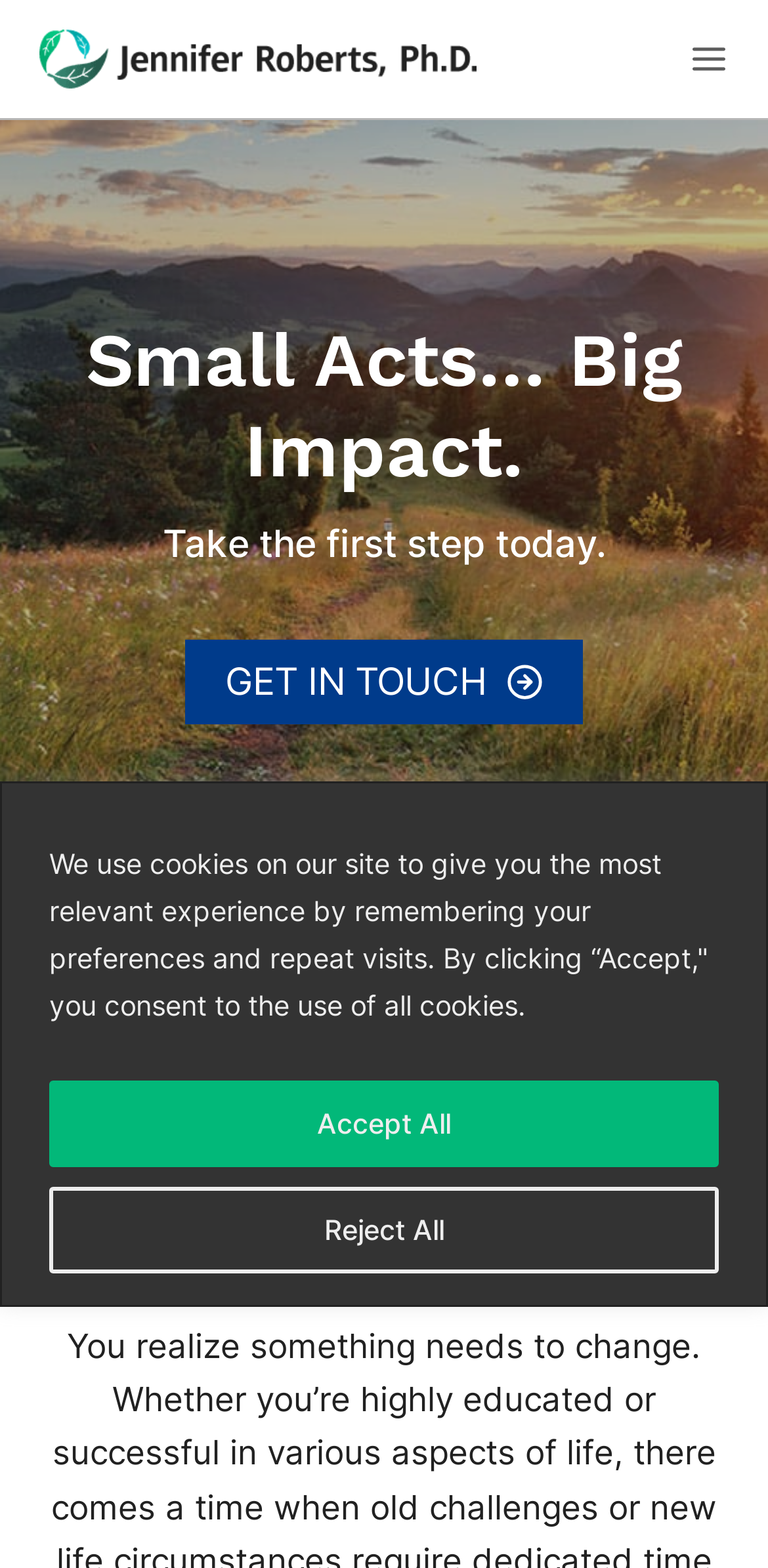What is the topic of the heading in the main content? Refer to the image and provide a one-word or short phrase answer.

Education and Experience